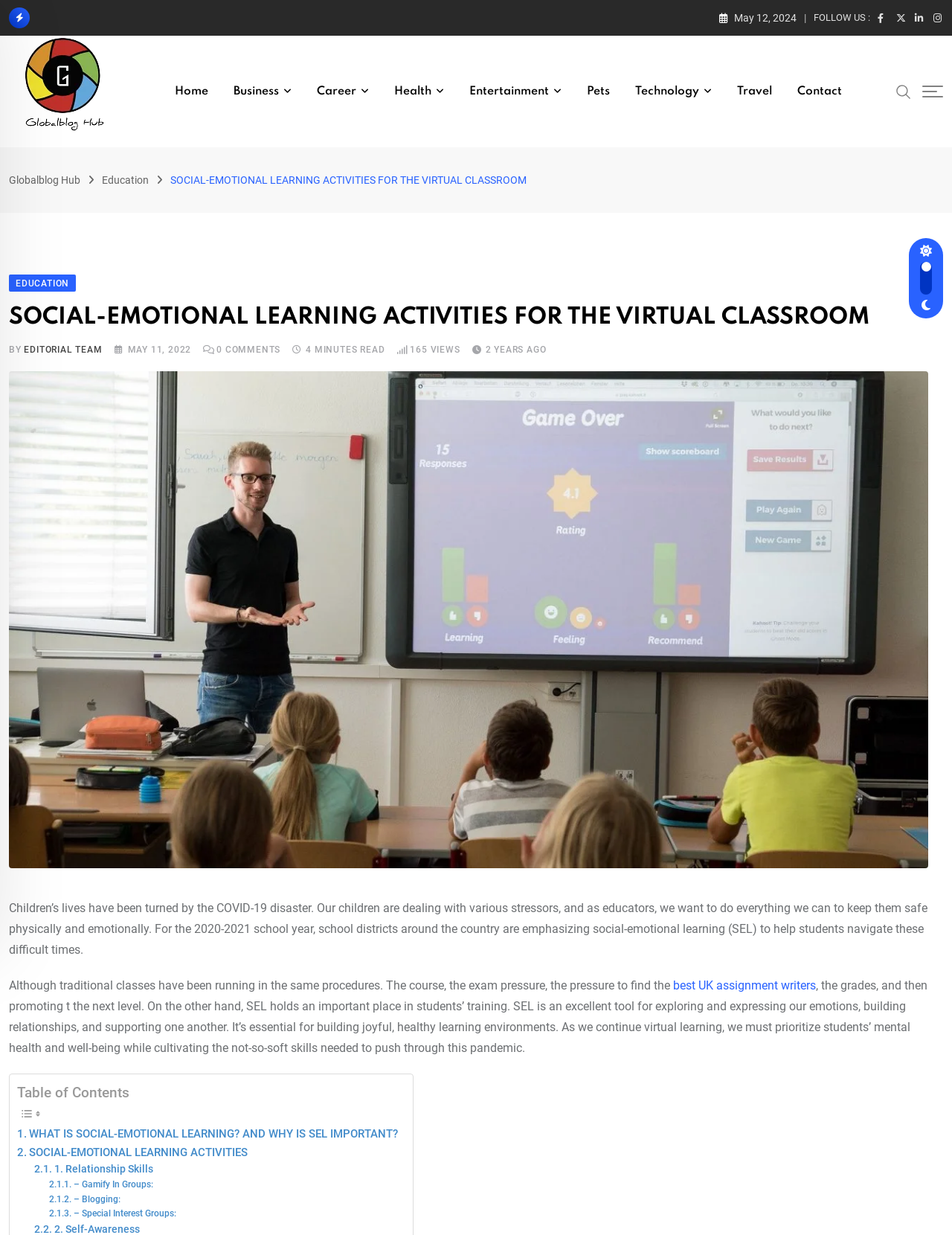What is the purpose of Social-Emotional Learning?
Give a thorough and detailed response to the question.

According to the article, Social-Emotional Learning is essential for building joyful, healthy learning environments, and it's an excellent tool for exploring and expressing our emotions, building relationships, and supporting one another.